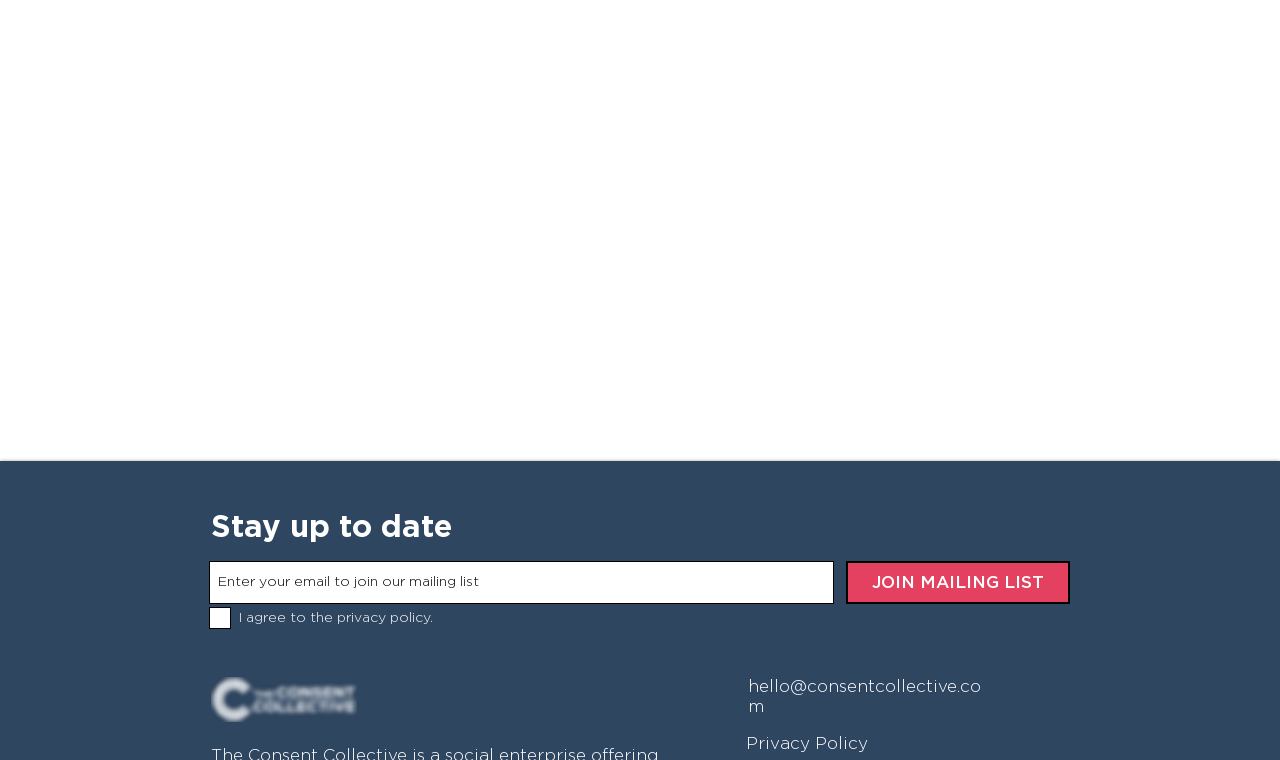Bounding box coordinates should be in the format (top-left x, top-left y, bottom-right x, bottom-right y) and all values should be floating point numbers between 0 and 1. Determine the bounding box coordinate for the UI element described as: hello@consentcollective.com

[0.584, 0.892, 0.766, 0.941]